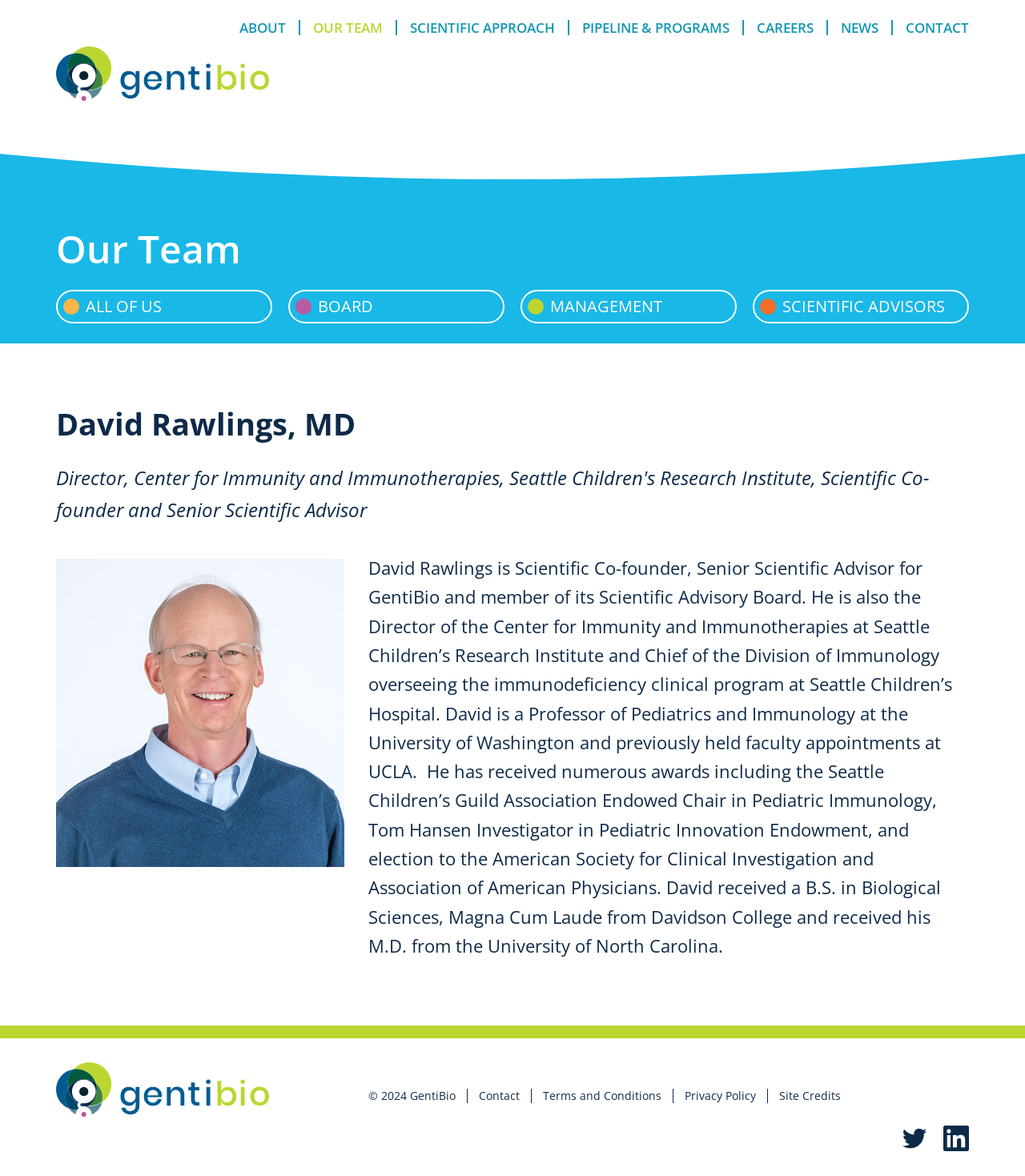What is David Rawlings' role at GentiBio?
Please answer the question as detailed as possible based on the image.

The webpage states that 'David Rawlings is Scientific Co-founder, Senior Scientific Advisor for GentiBio and member of its Scientific Advisory Board', indicating his role at GentiBio.